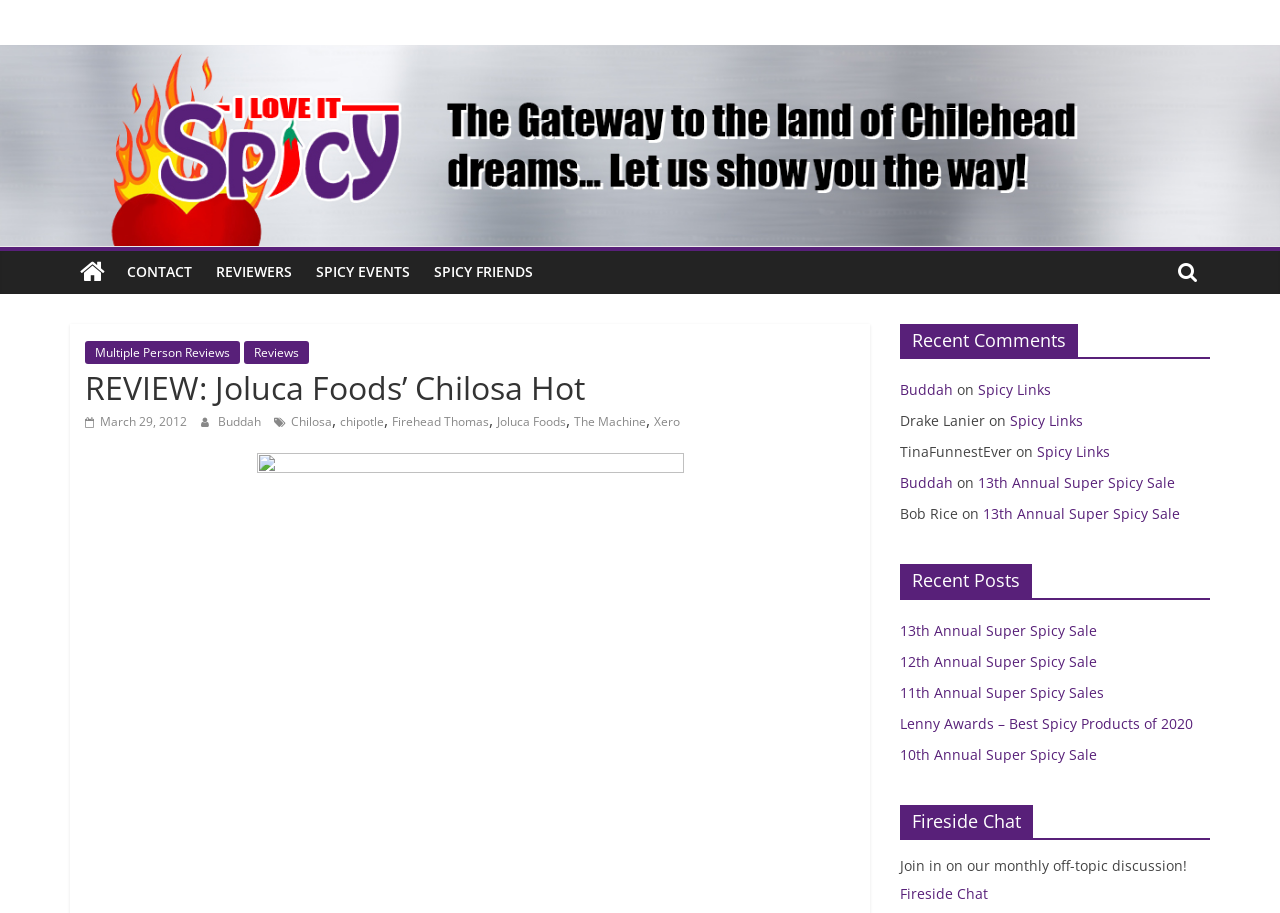What is the topic of the review?
Please use the image to provide an in-depth answer to the question.

The topic of the review can be found in the heading 'REVIEW: Joluca Foods’ Chilosa Hot' which is located below the blog name.